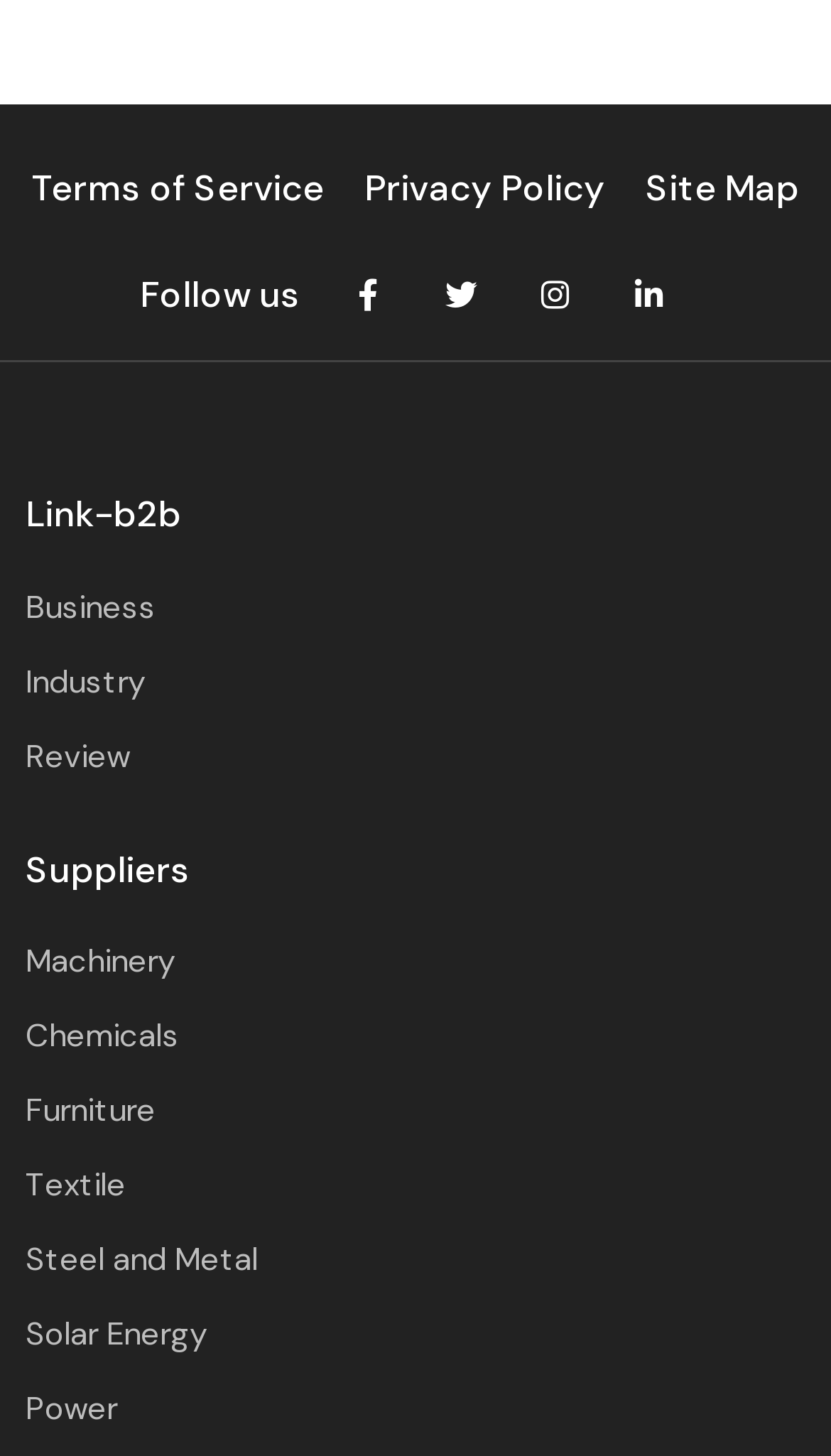Please specify the bounding box coordinates of the clickable region necessary for completing the following instruction: "Follow us on social media". The coordinates must consist of four float numbers between 0 and 1, i.e., [left, top, right, bottom].

[0.168, 0.186, 0.36, 0.219]